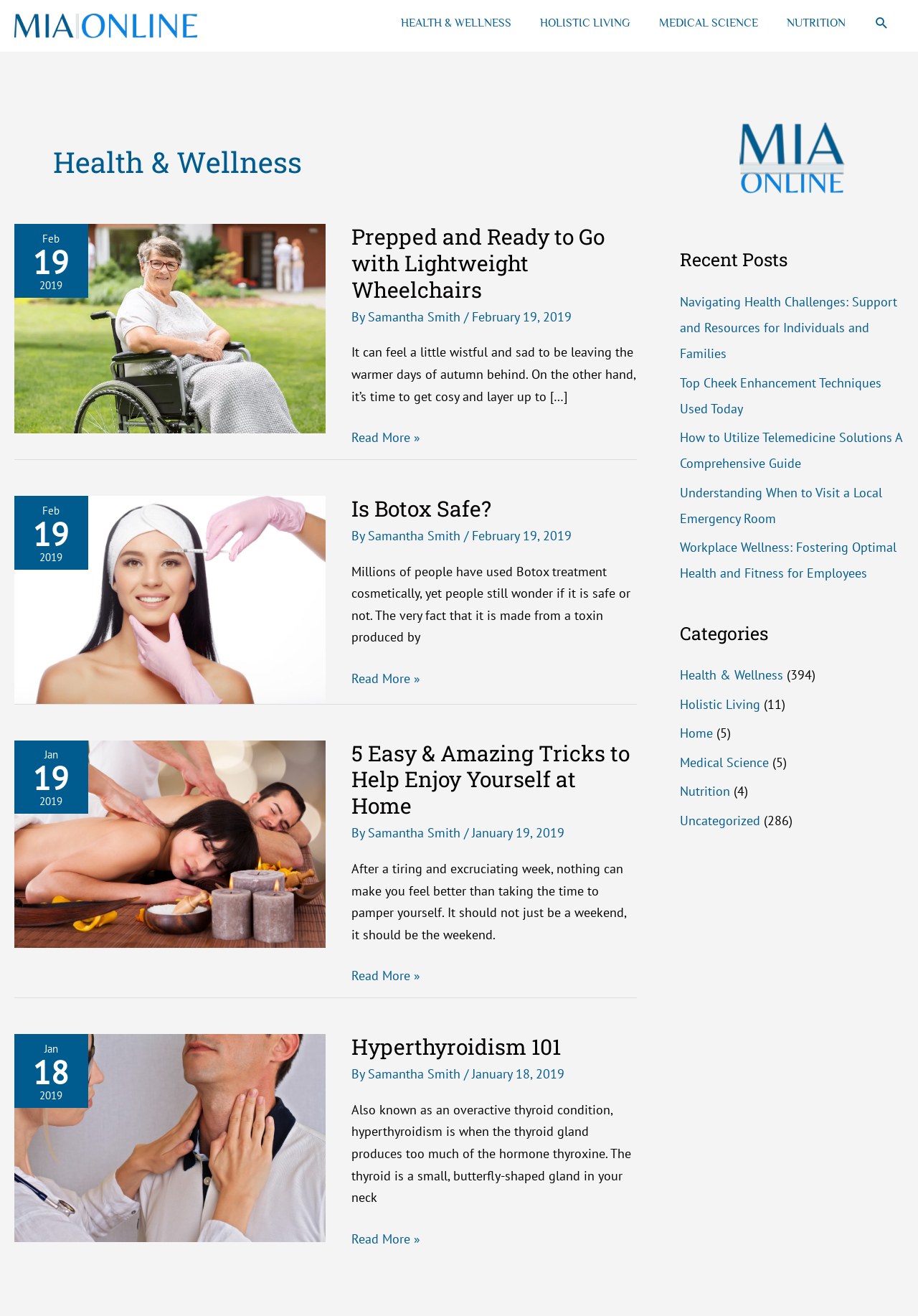Bounding box coordinates should be in the format (top-left x, top-left y, bottom-right x, bottom-right y) and all values should be floating point numbers between 0 and 1. Determine the bounding box coordinate for the UI element described as: Is Botox Safe?

[0.383, 0.376, 0.535, 0.397]